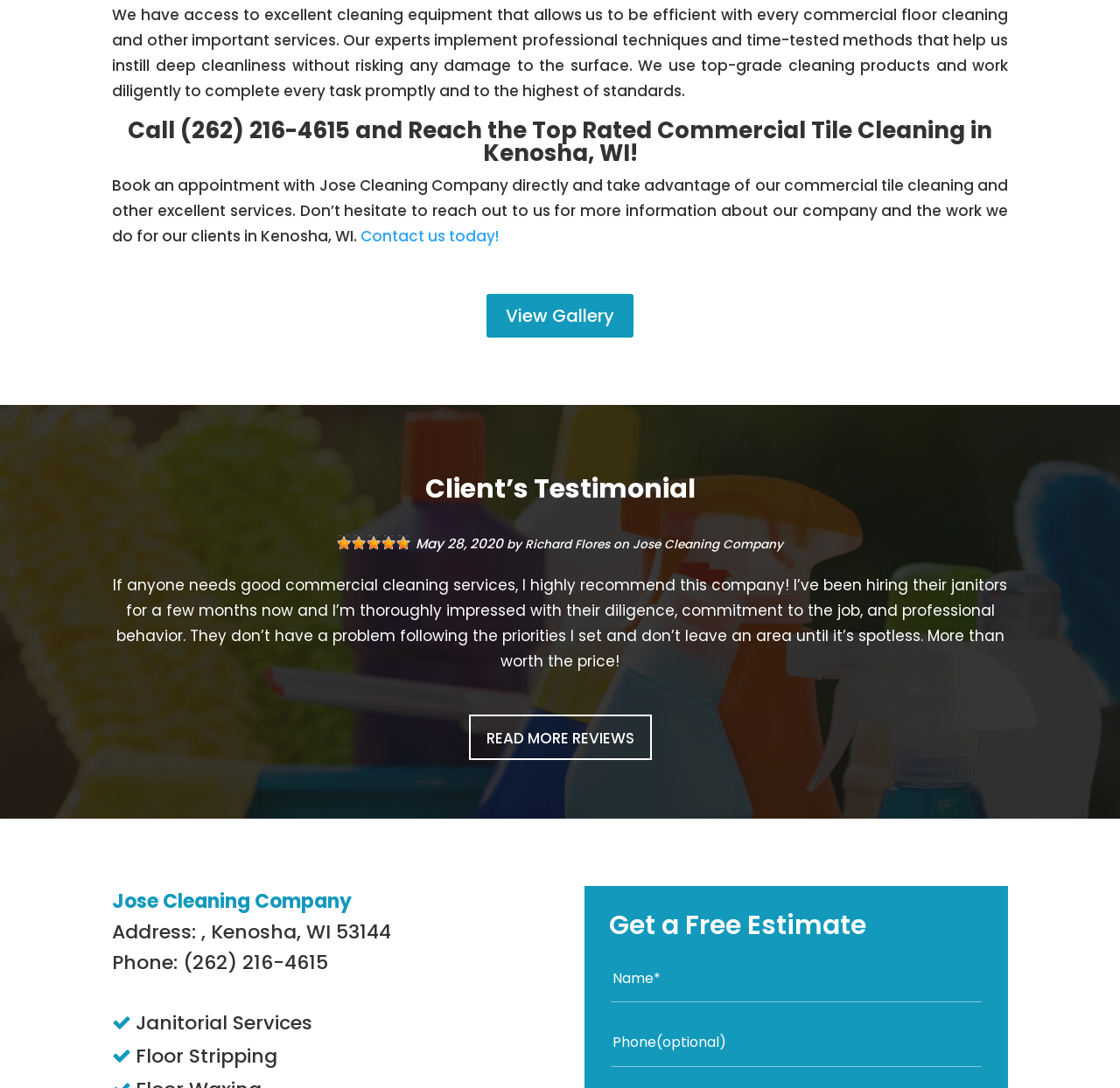What is the phone number to reach Jose Cleaning Company?
Using the image as a reference, give a one-word or short phrase answer.

(262) 216-4615